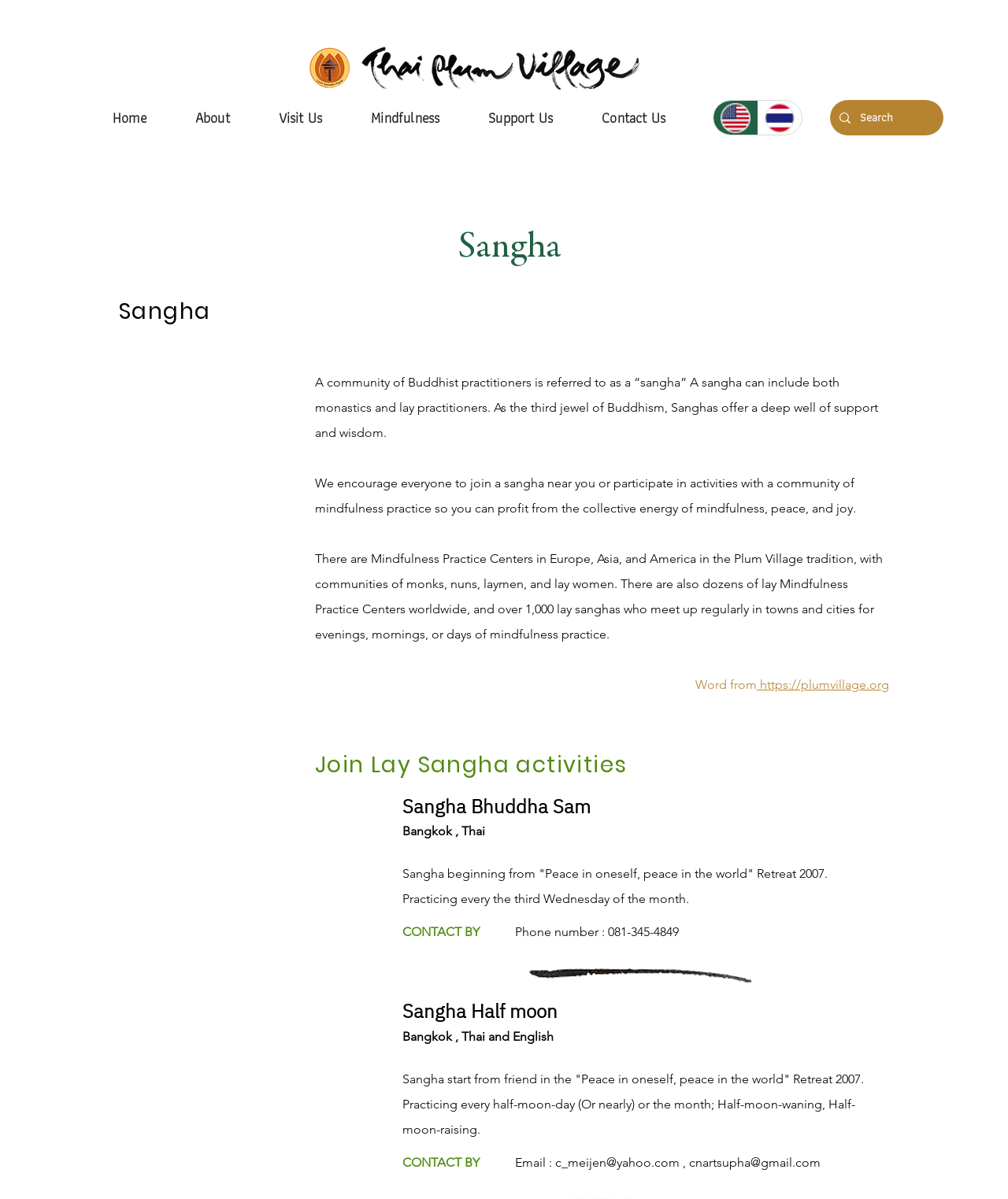Find the bounding box coordinates for the element that must be clicked to complete the instruction: "Search for something". The coordinates should be four float numbers between 0 and 1, indicated as [left, top, right, bottom].

[0.853, 0.083, 0.903, 0.113]